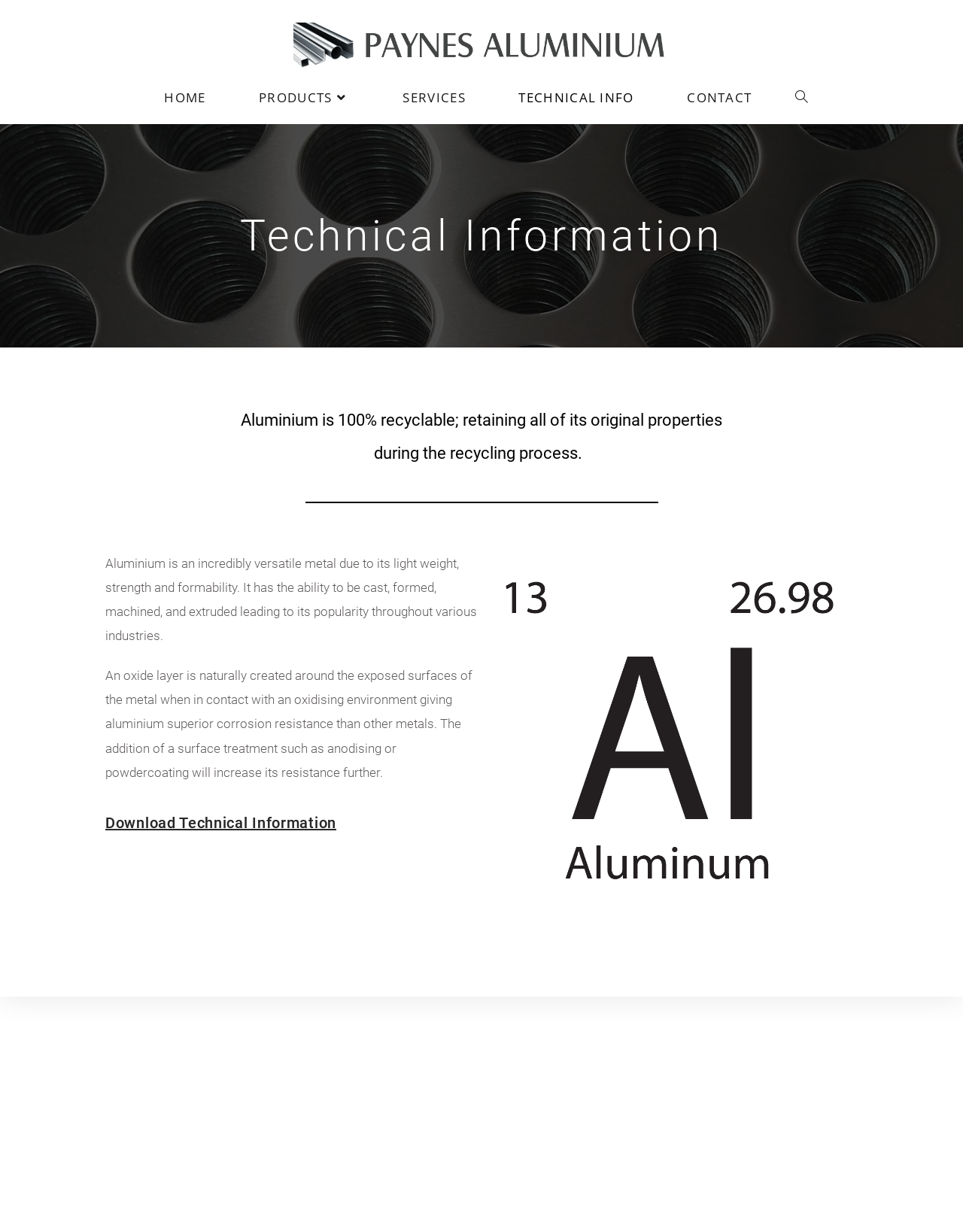How many locations are listed for Paynes Aluminium?
Provide an in-depth and detailed answer to the question.

The webpage lists four locations for Paynes Aluminium: Mosgiel, Christchurch, Tauranga, and Auckland, each with its own address, phone number, and email.